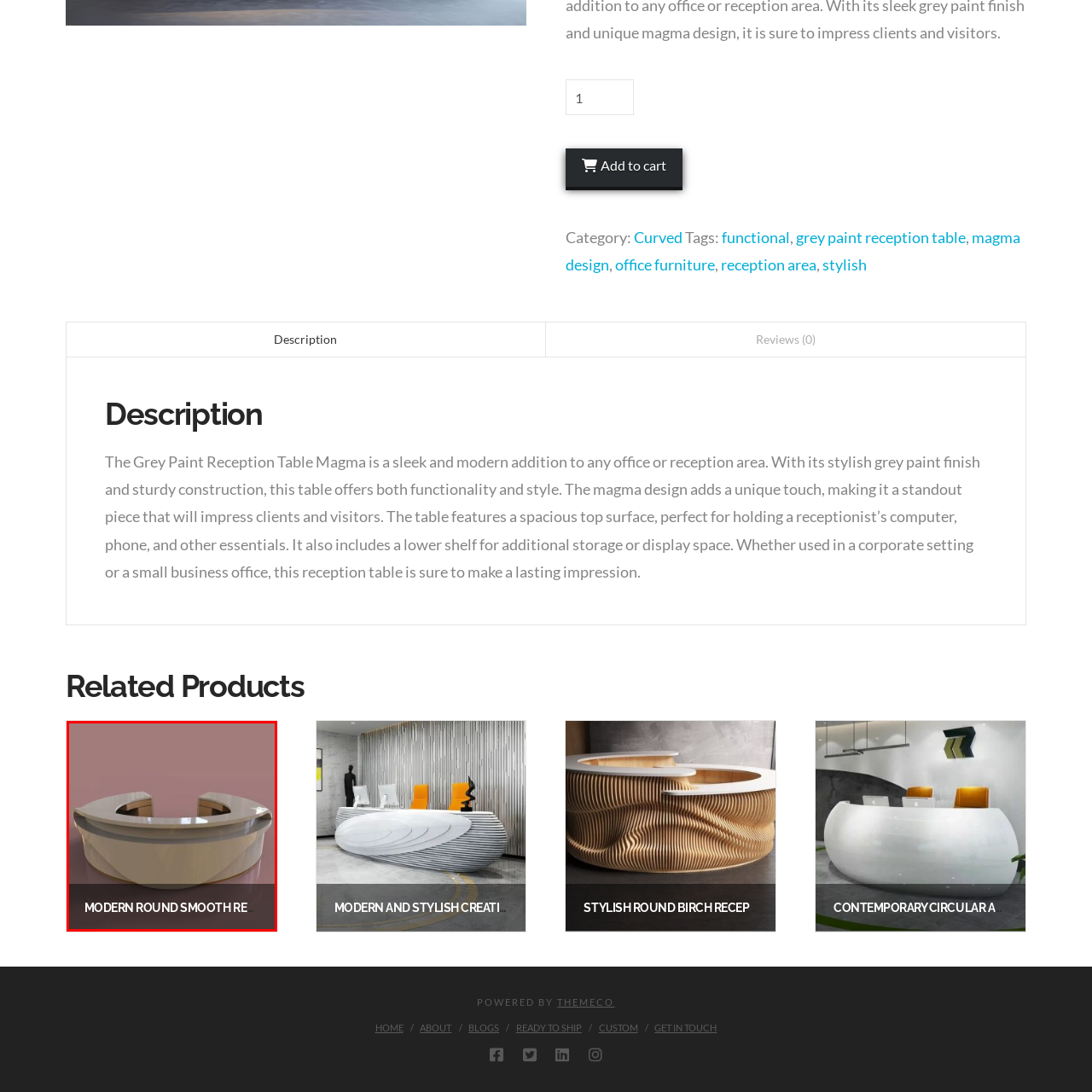Consider the image within the red frame and reply with a brief answer: What kind of atmosphere does the desk create?

Welcoming